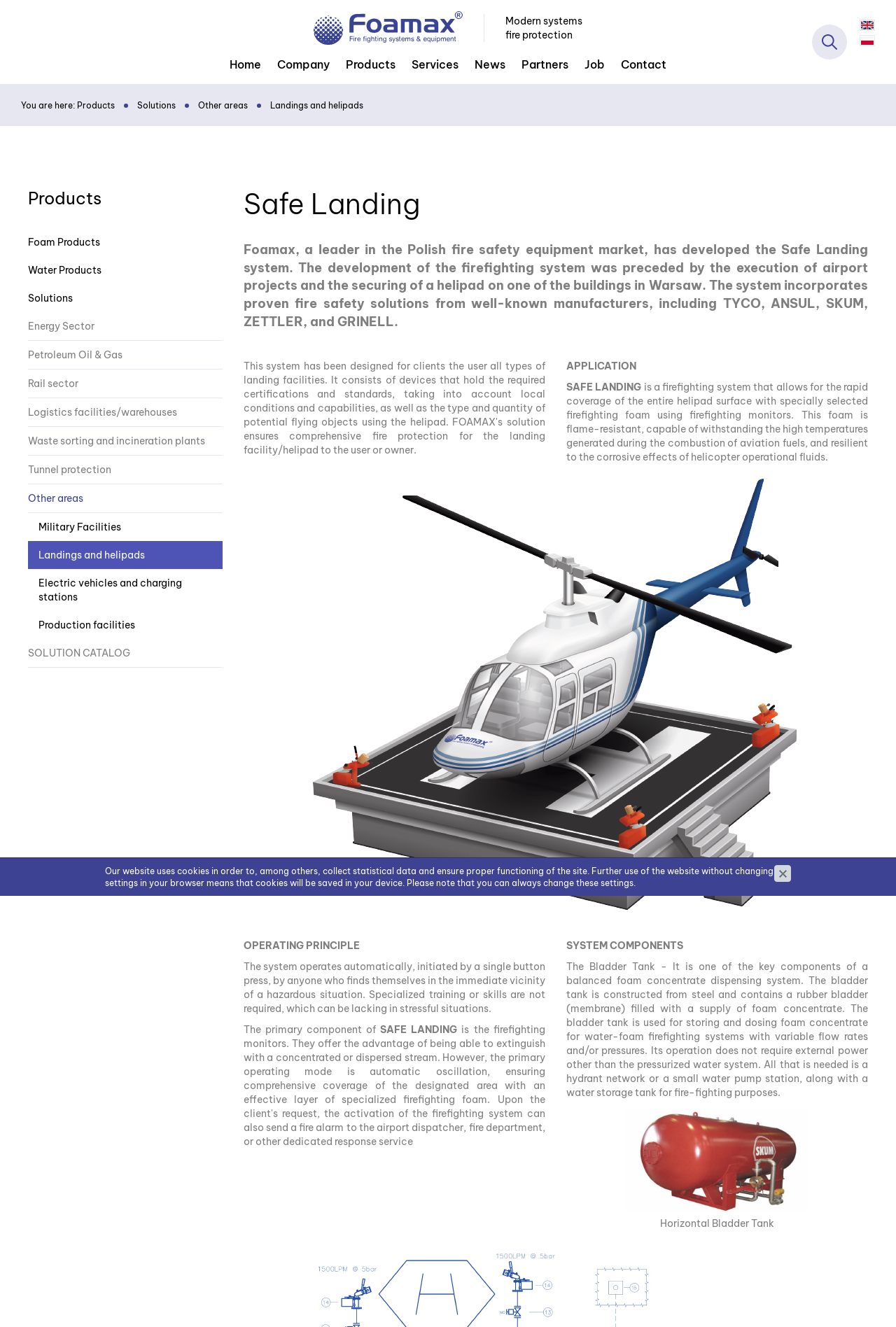Find the bounding box coordinates for the HTML element described in this sentence: "parent_node: Sex, Murder & Rock'nRoll". Provide the coordinates as four float numbers between 0 and 1, in the format [left, top, right, bottom].

None